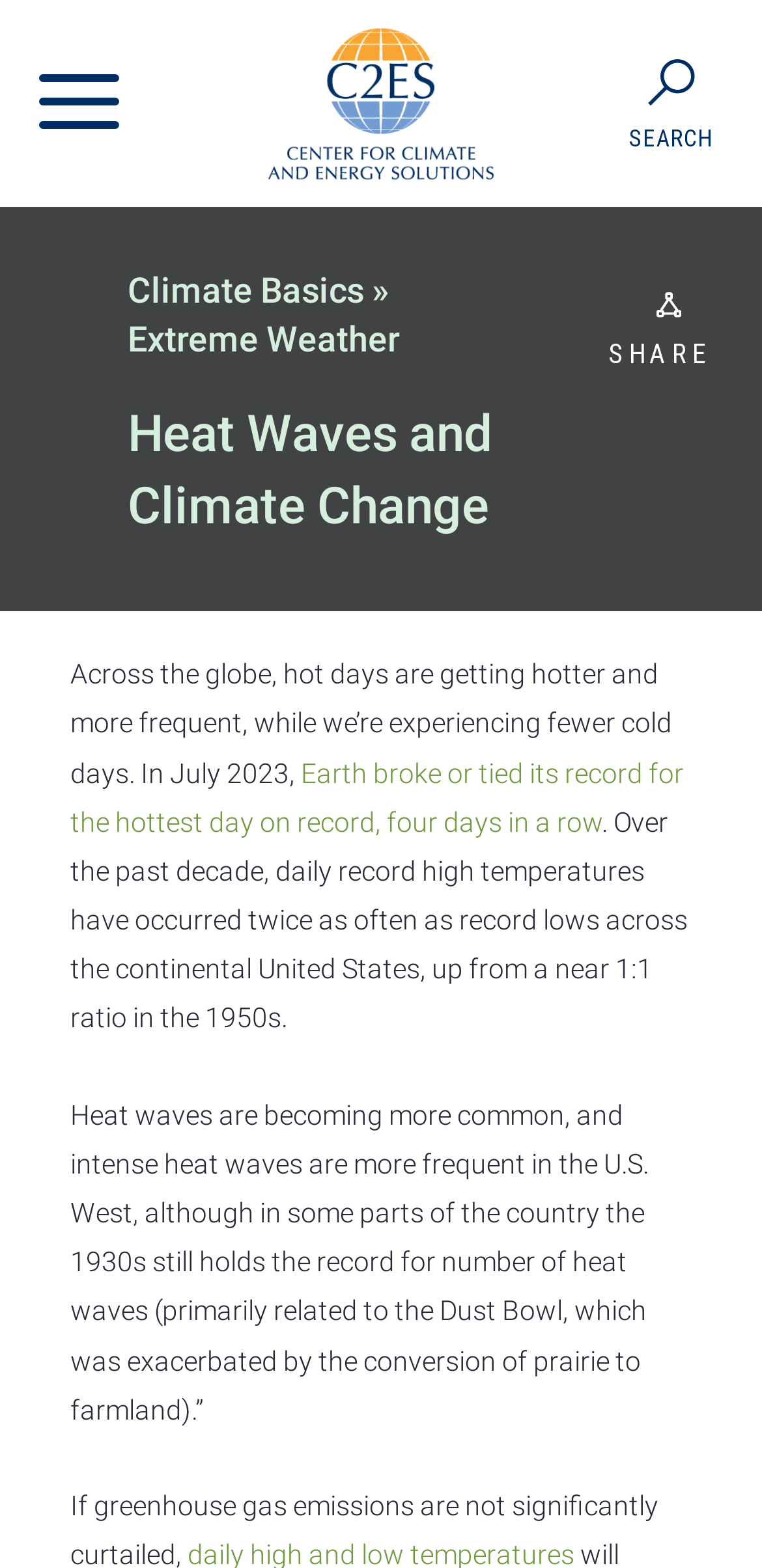Locate the bounding box of the UI element described by: "Extreme Weather" in the given webpage screenshot.

[0.168, 0.203, 0.524, 0.229]